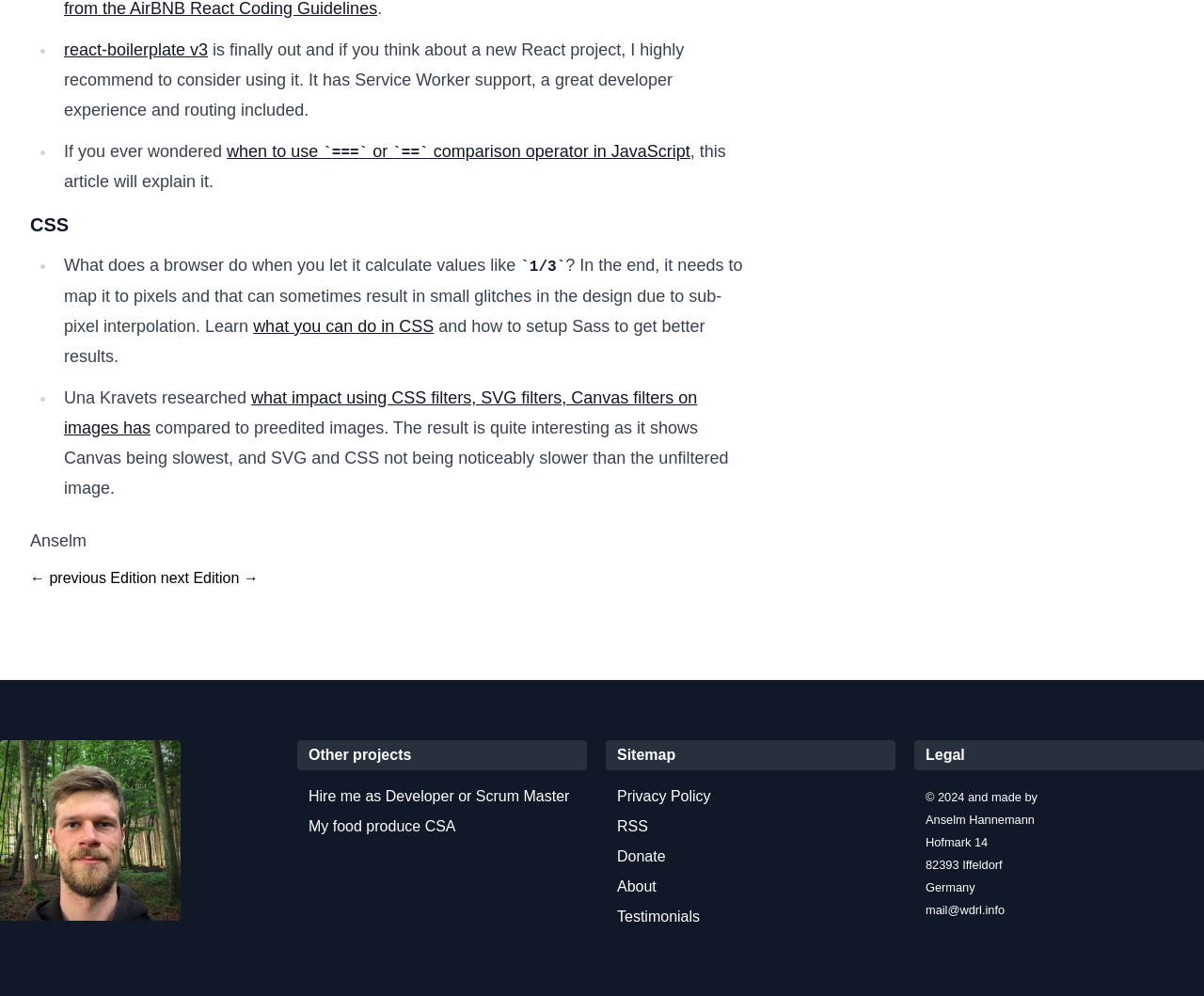How many editions are there?
Answer the question with just one word or phrase using the image.

At least 2